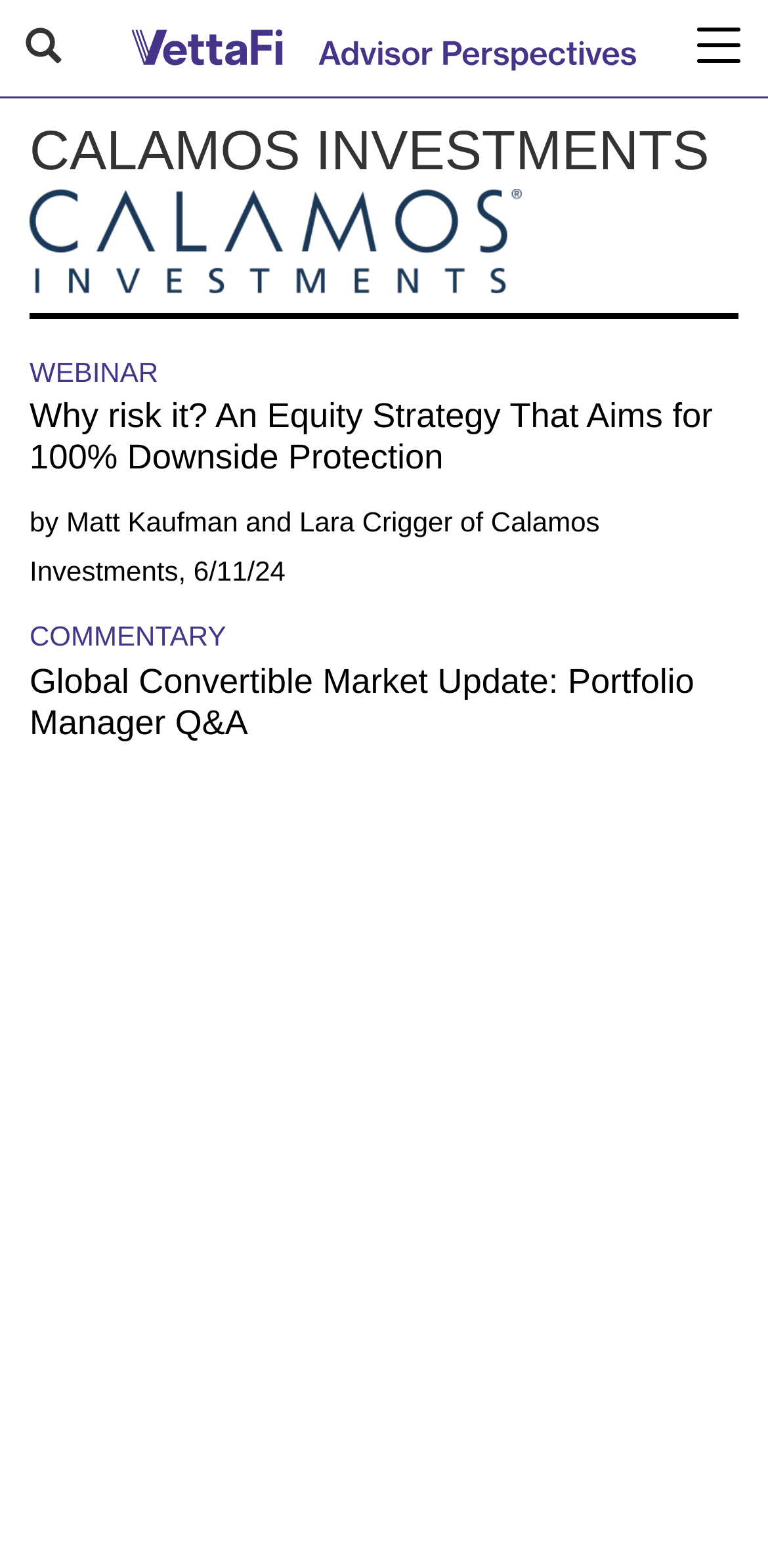Please find the bounding box coordinates (top-left x, top-left y, bottom-right x, bottom-right y) in the screenshot for the UI element described as follows: Matt Kaufman and Lara Crigger

[0.086, 0.323, 0.589, 0.343]